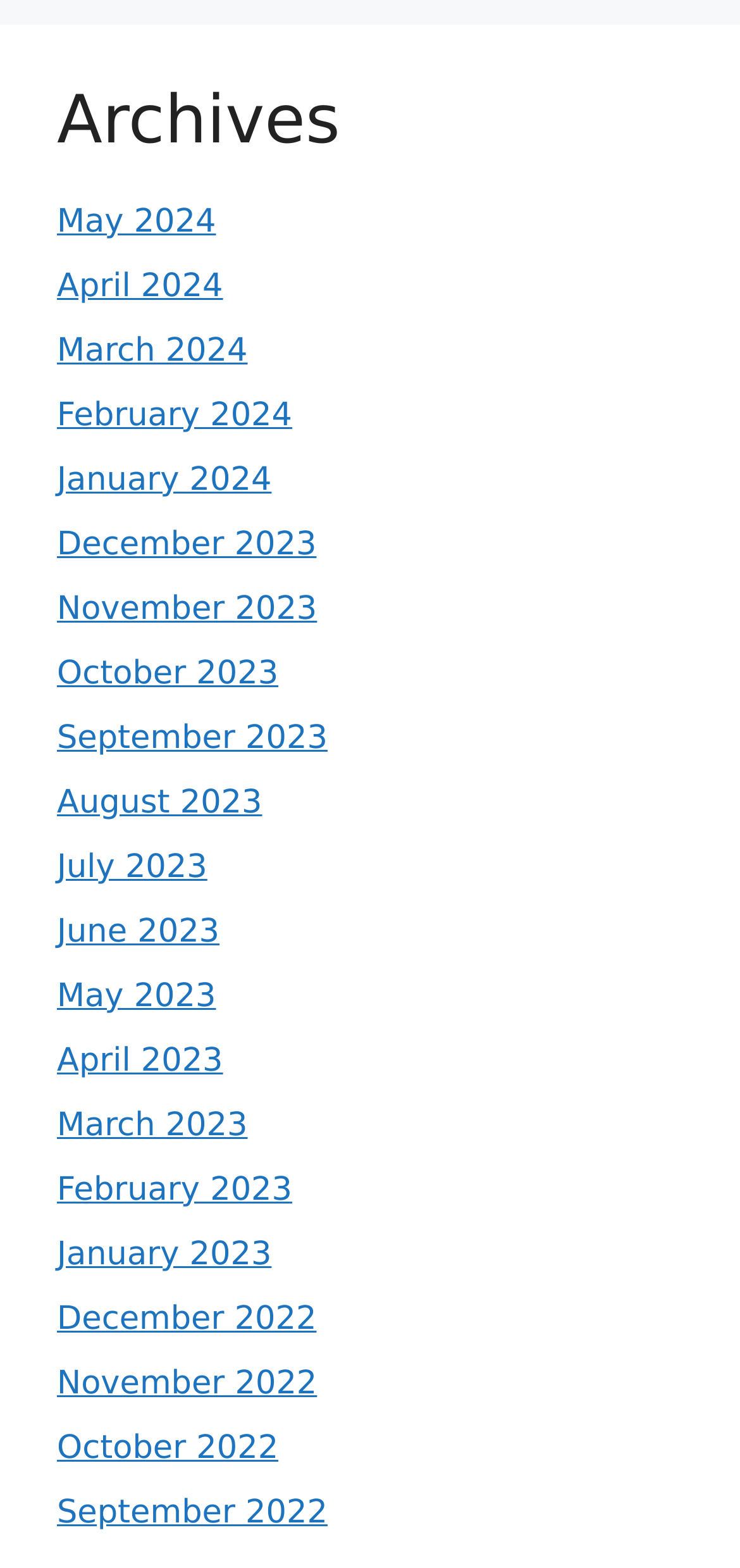Please provide a comprehensive answer to the question below using the information from the image: How many months are listed?

I counted the number of links on the webpage, each representing a month, starting from May 2024 to September 2022, which totals 18 months.